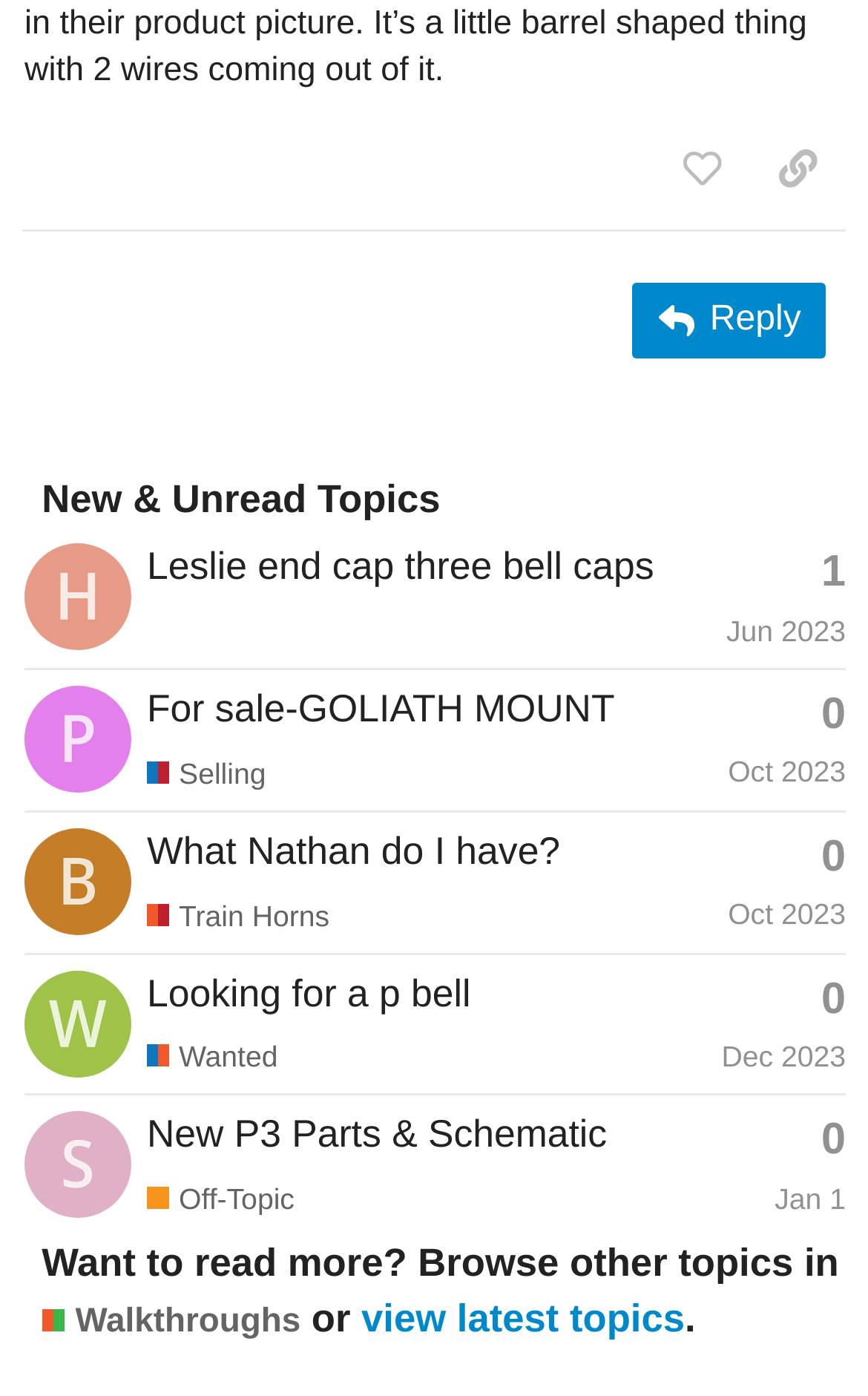How many replies does the third topic have?
Using the picture, provide a one-word or short phrase answer.

0